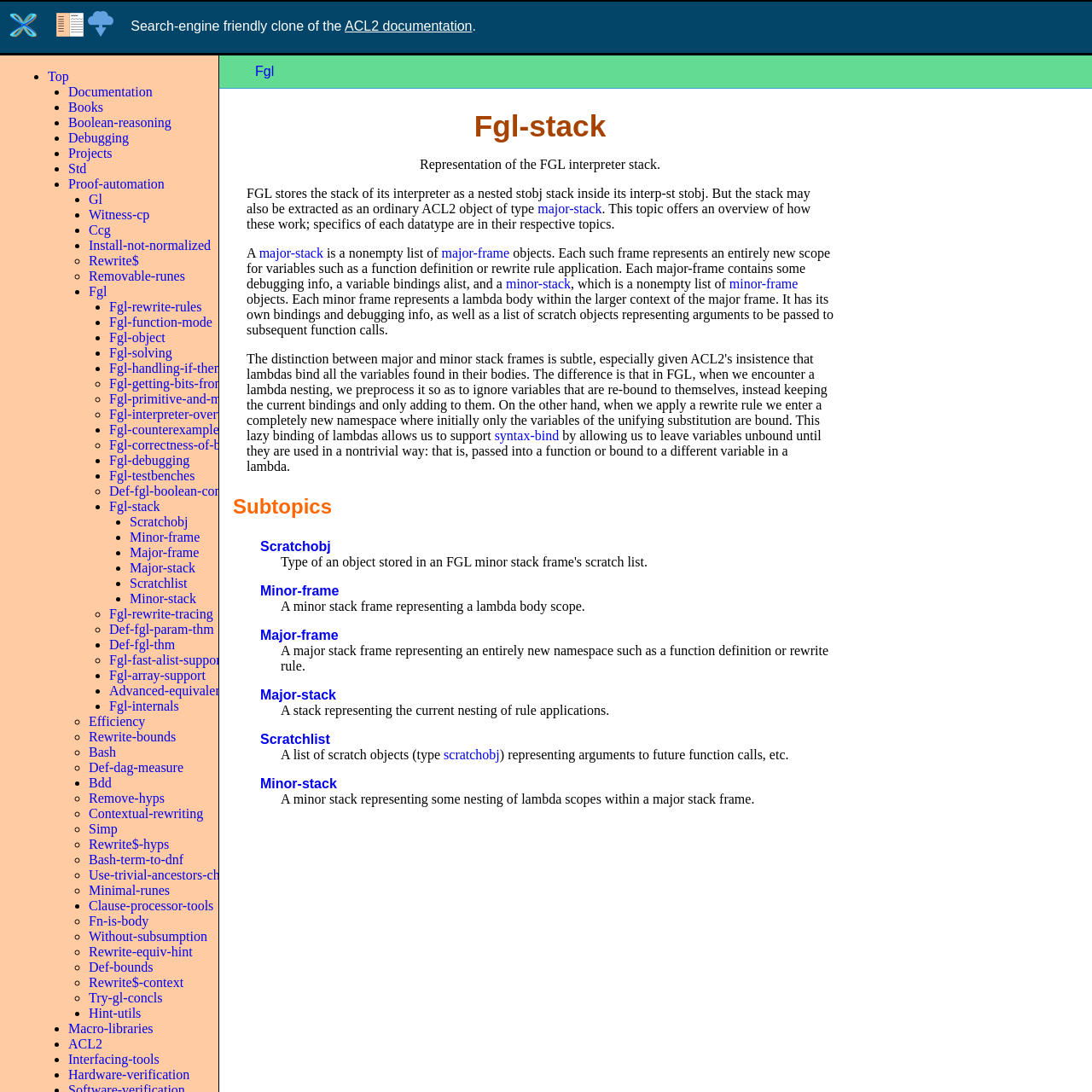Highlight the bounding box coordinates of the region I should click on to meet the following instruction: "Go to 'Top'".

[0.044, 0.063, 0.063, 0.077]